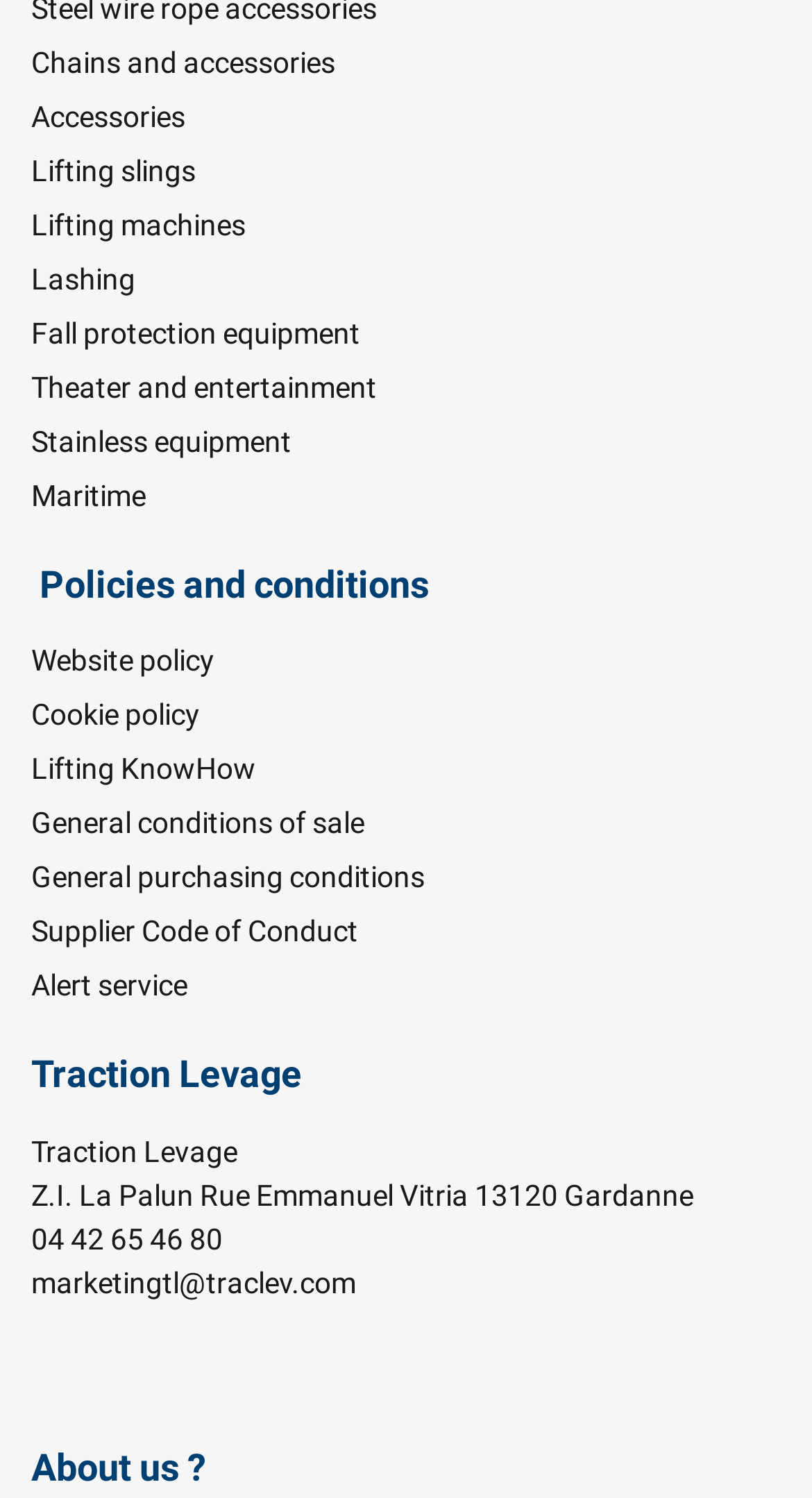Using the element description: "General conditions of sale", determine the bounding box coordinates. The coordinates should be in the format [left, top, right, bottom], with values between 0 and 1.

[0.038, 0.539, 0.449, 0.561]